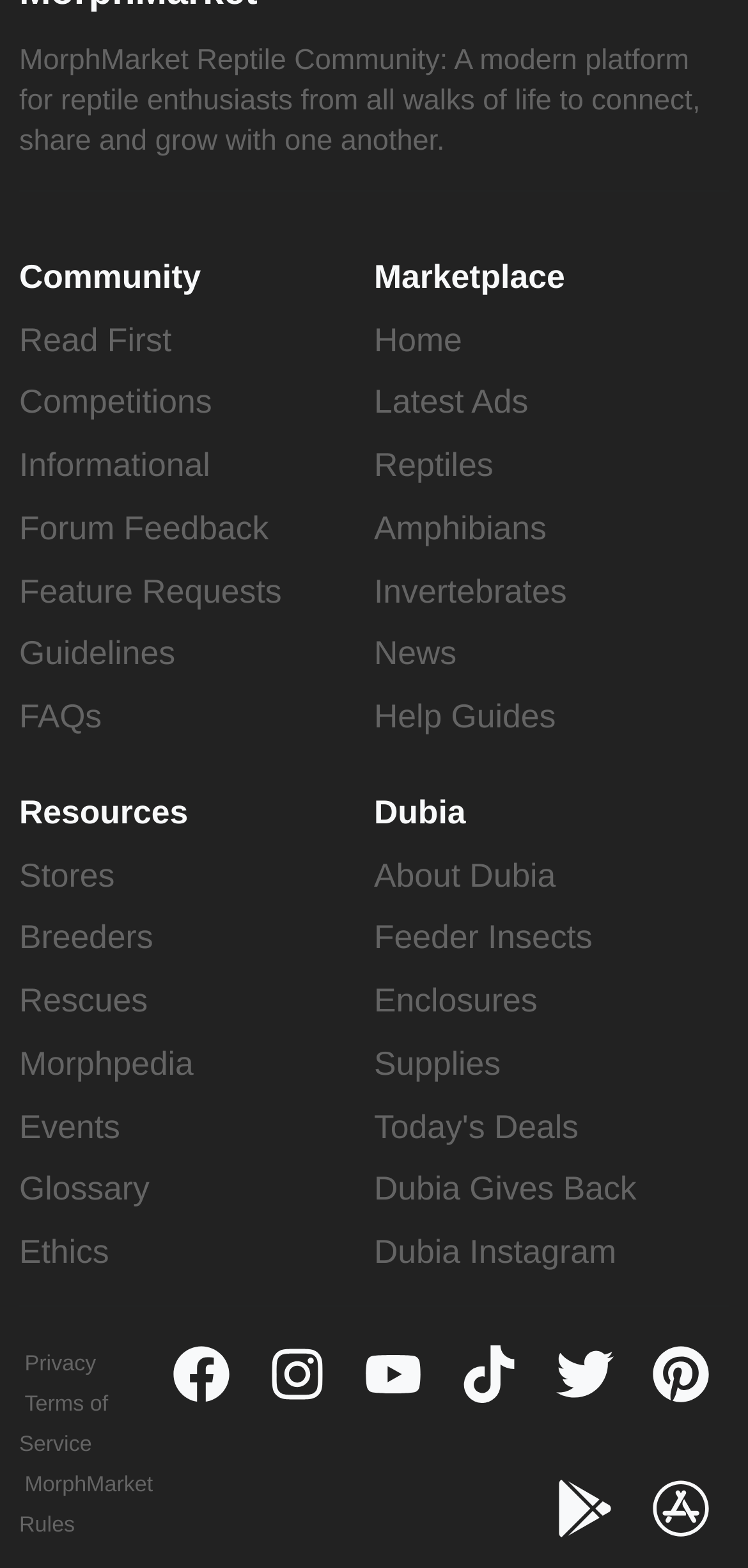Find the bounding box coordinates for the element described here: "Stores".

[0.026, 0.546, 0.153, 0.57]